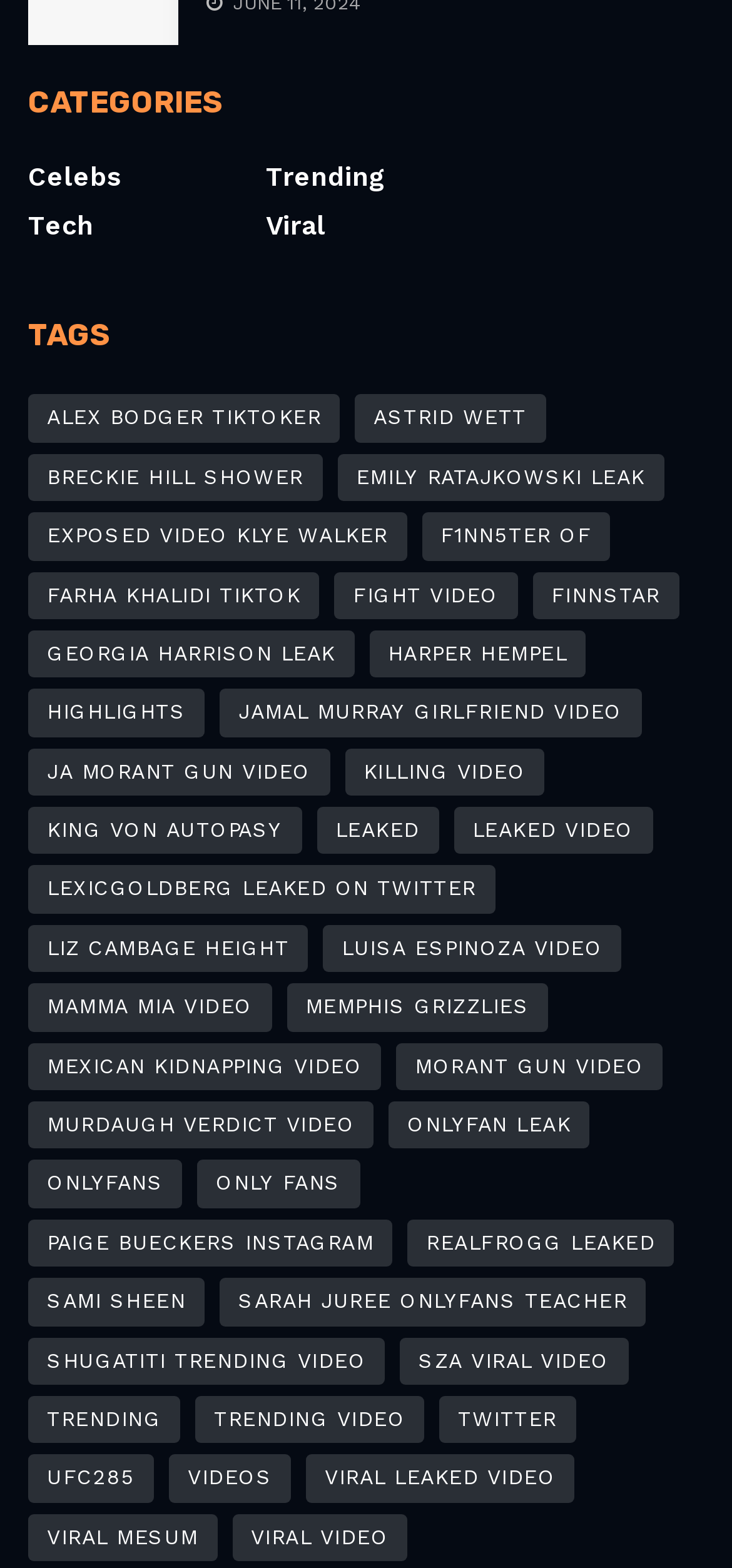Answer the question briefly using a single word or phrase: 
What categories are available on this webpage?

Celebs, Tech, Trending, Viral